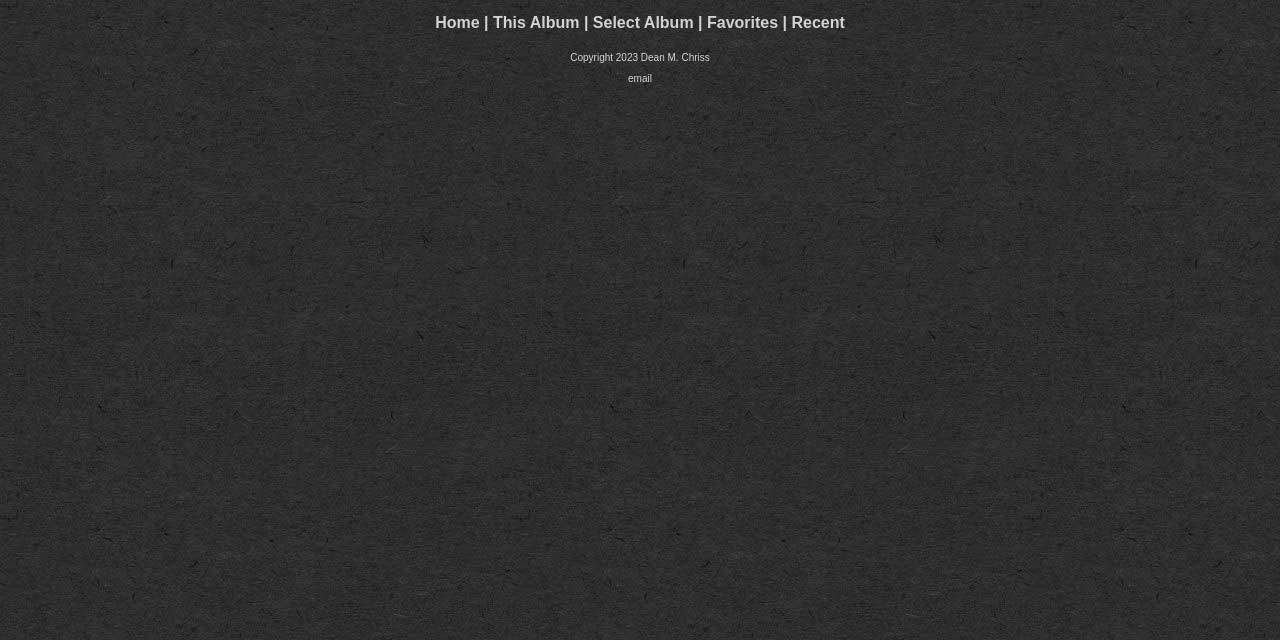Please specify the bounding box coordinates in the format (top-left x, top-left y, bottom-right x, bottom-right y), with values ranging from 0 to 1. Identify the bounding box for the UI component described as follows: This Album

[0.385, 0.022, 0.453, 0.048]